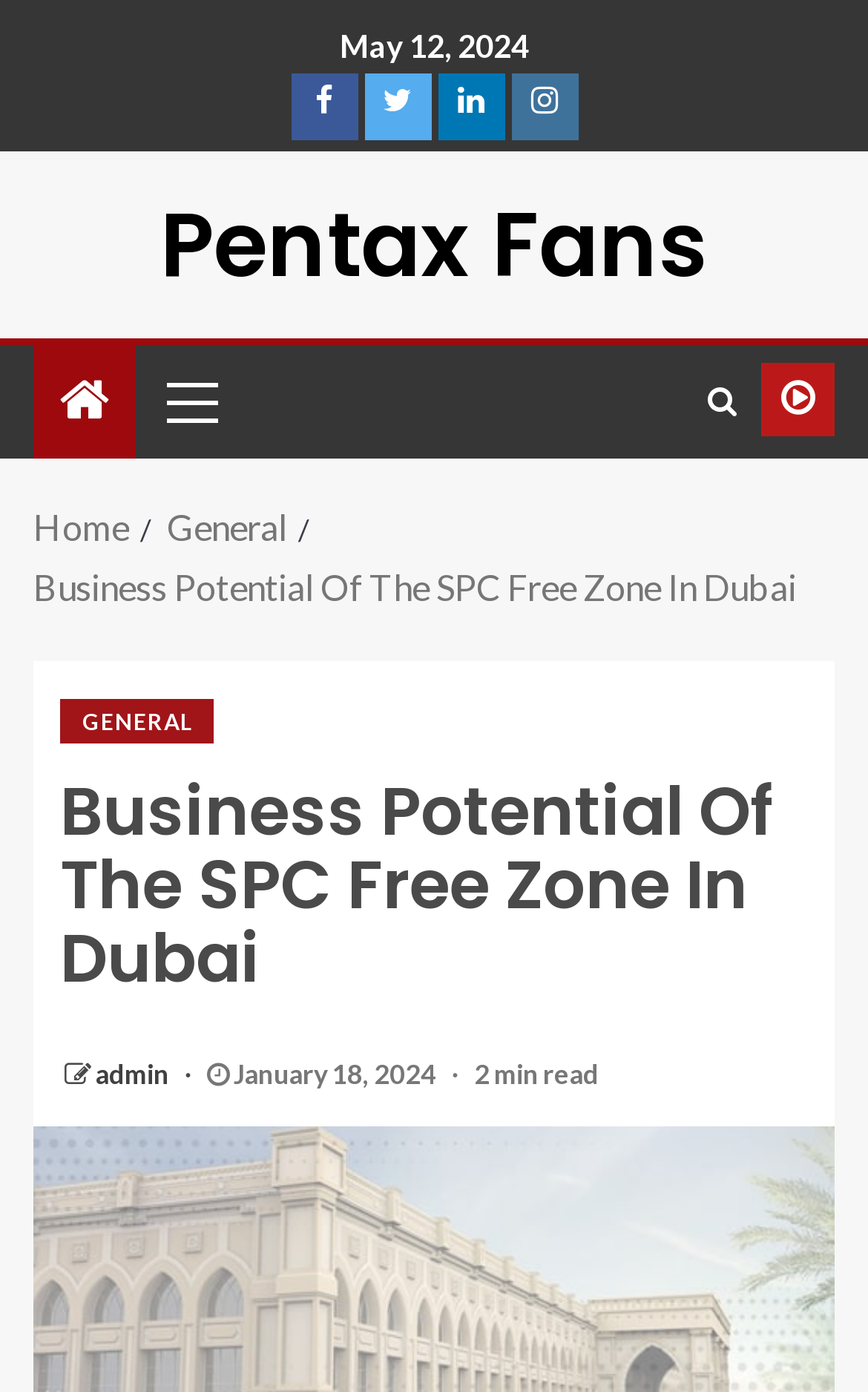Determine the bounding box coordinates of the clickable element to achieve the following action: 'Check the post by admin'. Provide the coordinates as four float values between 0 and 1, formatted as [left, top, right, bottom].

[0.11, 0.76, 0.2, 0.784]